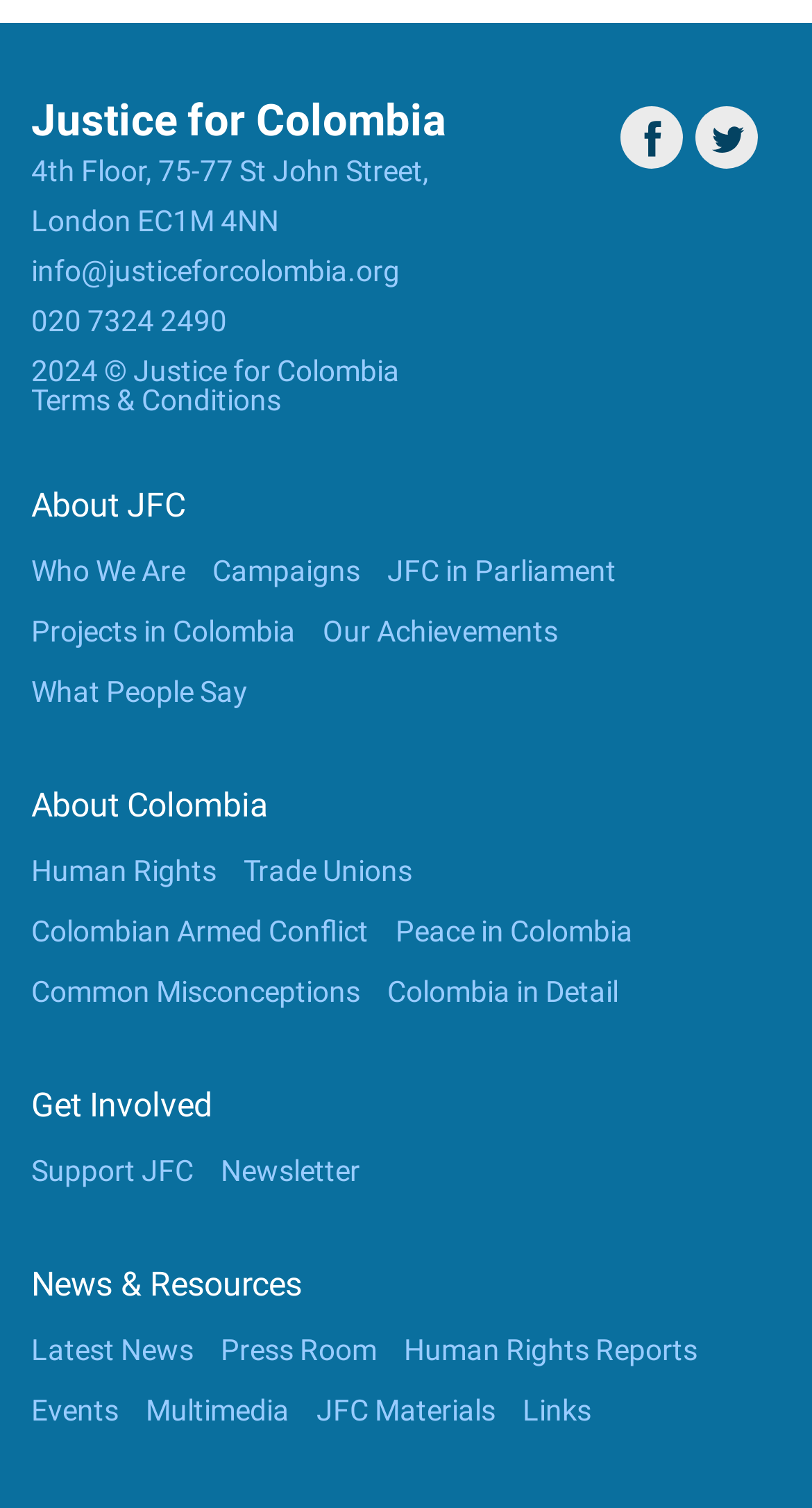Determine the bounding box coordinates for the clickable element required to fulfill the instruction: "Read about Terms & Conditions". Provide the coordinates as four float numbers between 0 and 1, i.e., [left, top, right, bottom].

[0.038, 0.254, 0.346, 0.276]